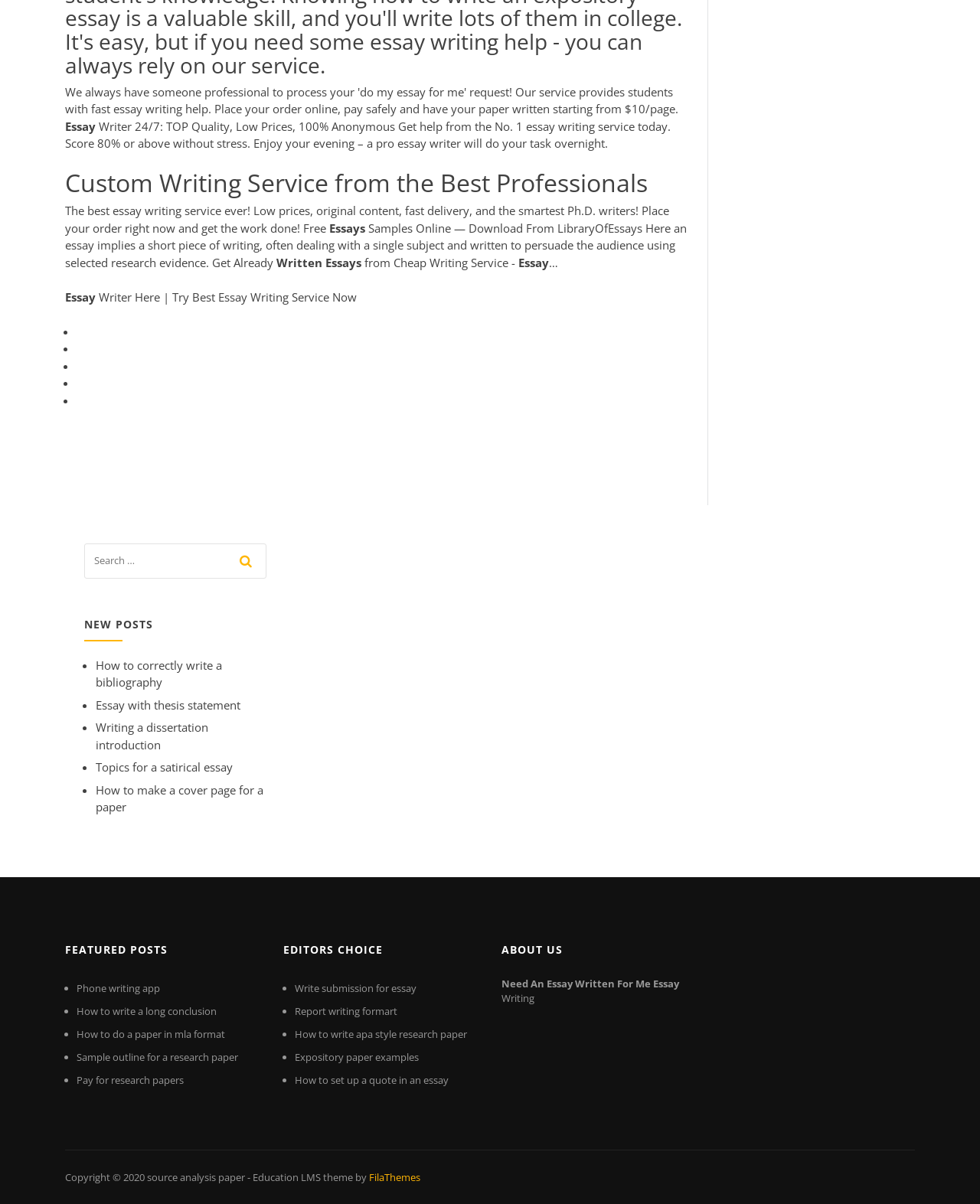Please determine the bounding box coordinates of the clickable area required to carry out the following instruction: "Search for essays". The coordinates must be four float numbers between 0 and 1, represented as [left, top, right, bottom].

[0.086, 0.452, 0.271, 0.487]